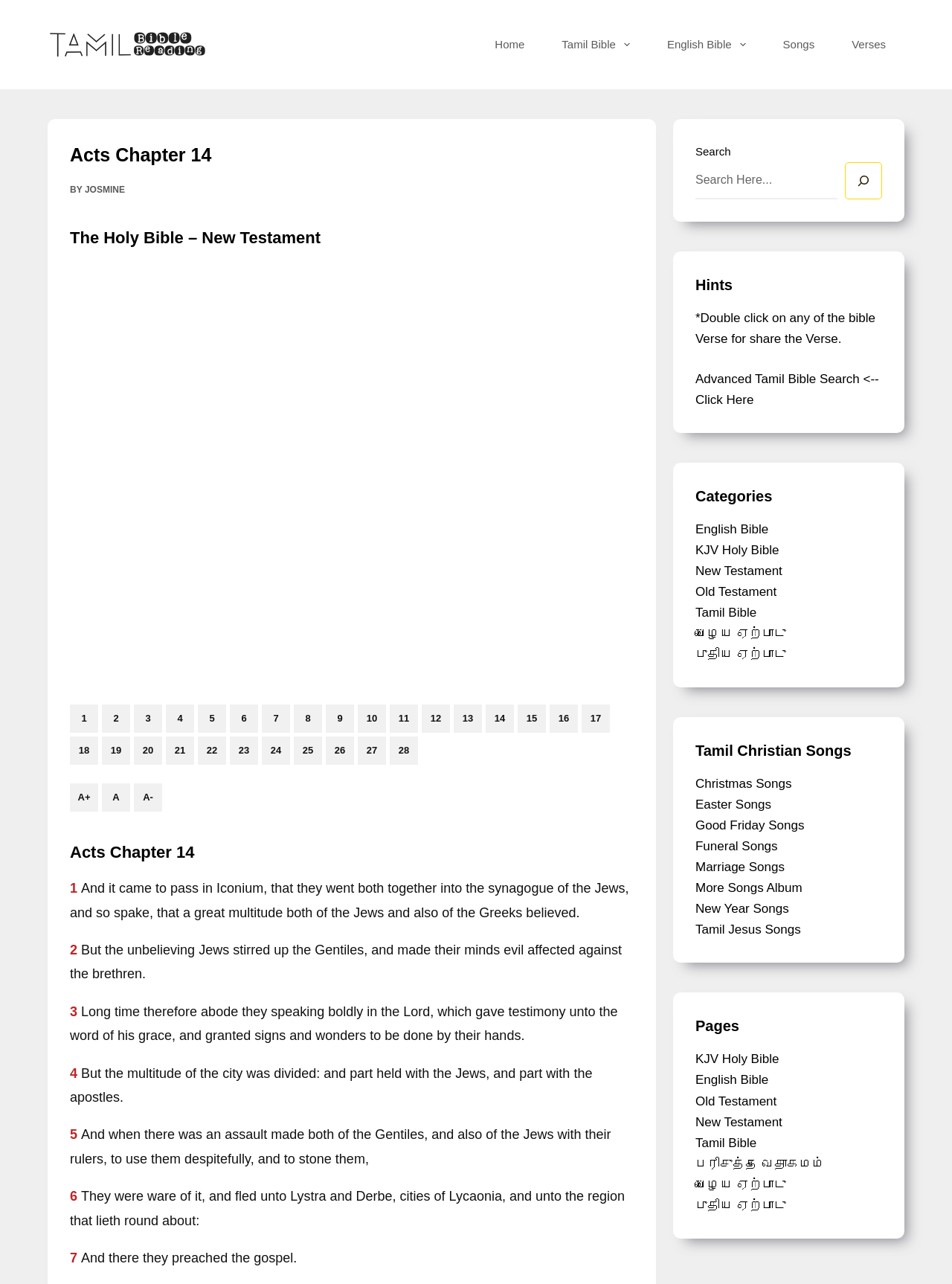Please specify the bounding box coordinates of the region to click in order to perform the following instruction: "Search for a bible verse".

[0.73, 0.126, 0.88, 0.155]